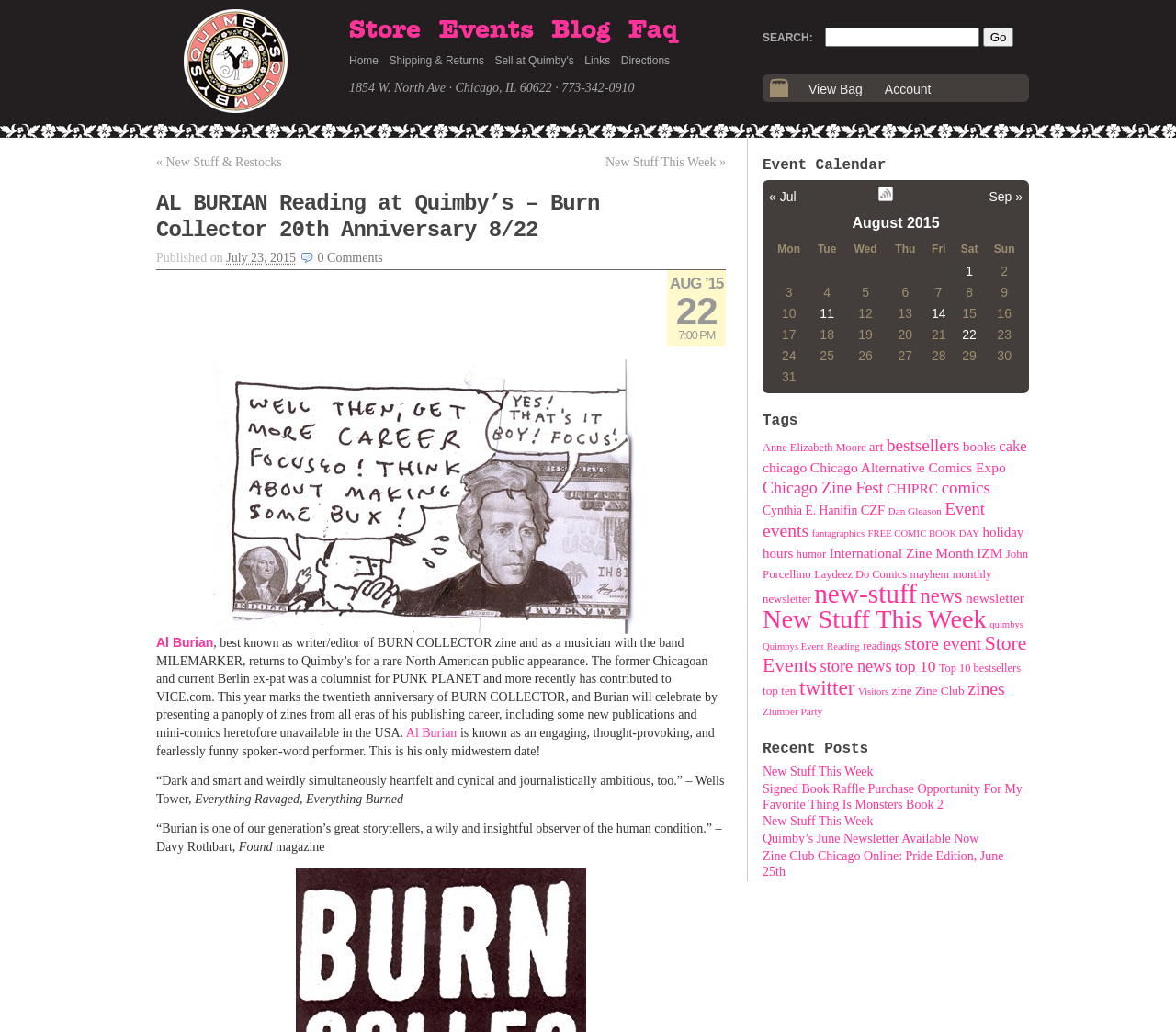Find the bounding box coordinates of the clickable region needed to perform the following instruction: "Go to the blog". The coordinates should be provided as four float numbers between 0 and 1, i.e., [left, top, right, bottom].

[0.469, 0.017, 0.519, 0.042]